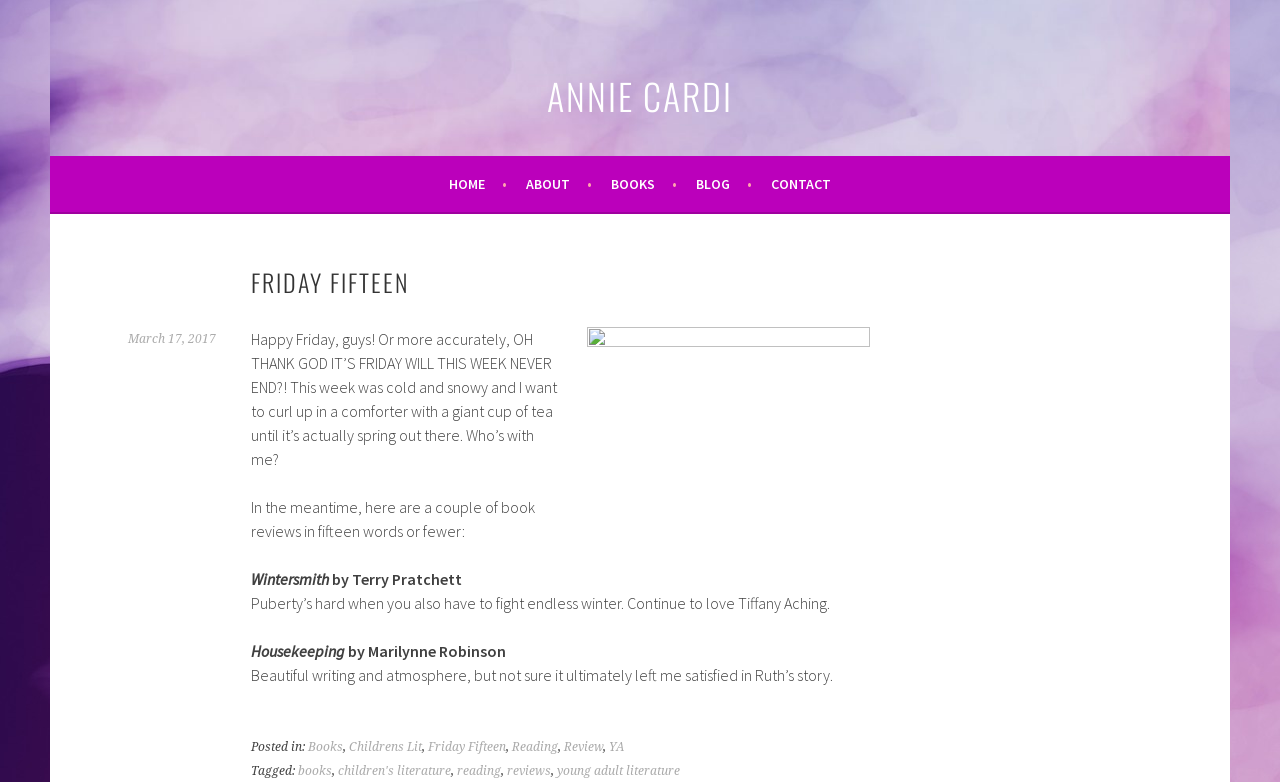Give a one-word or phrase response to the following question: What is the name of the blogger?

Annie Cardi